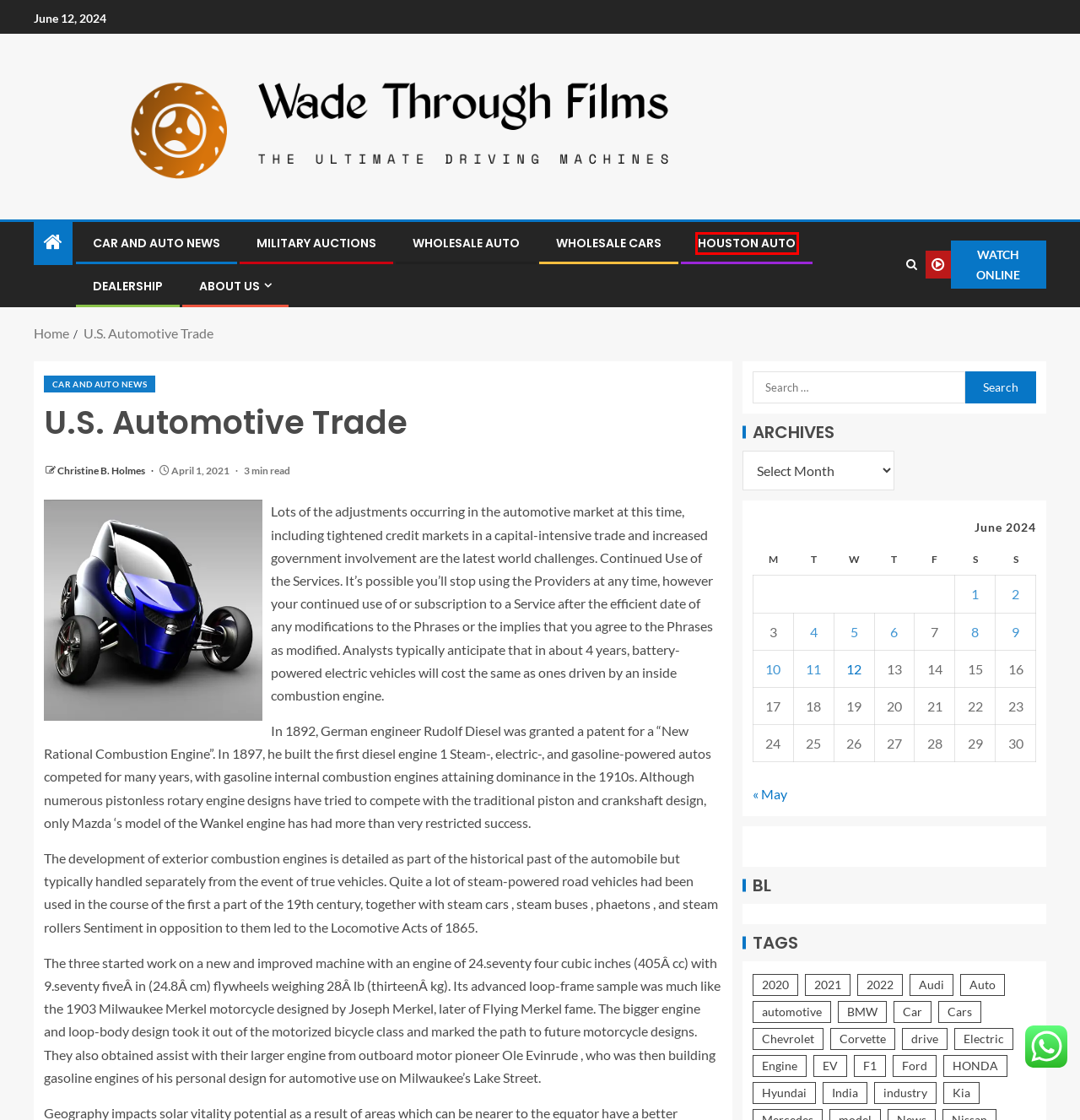You are provided with a screenshot of a webpage containing a red rectangle bounding box. Identify the webpage description that best matches the new webpage after the element in the bounding box is clicked. Here are the potential descriptions:
A. Houston Auto – Wade Through Films
B. EV – Wade Through Films
C. F1 – Wade Through Films
D. 2021 – Wade Through Films
E. Wholesale Auto – Wade Through Films
F. Auto – Wade Through Films
G. Corvette – Wade Through Films
H. India – Wade Through Films

A